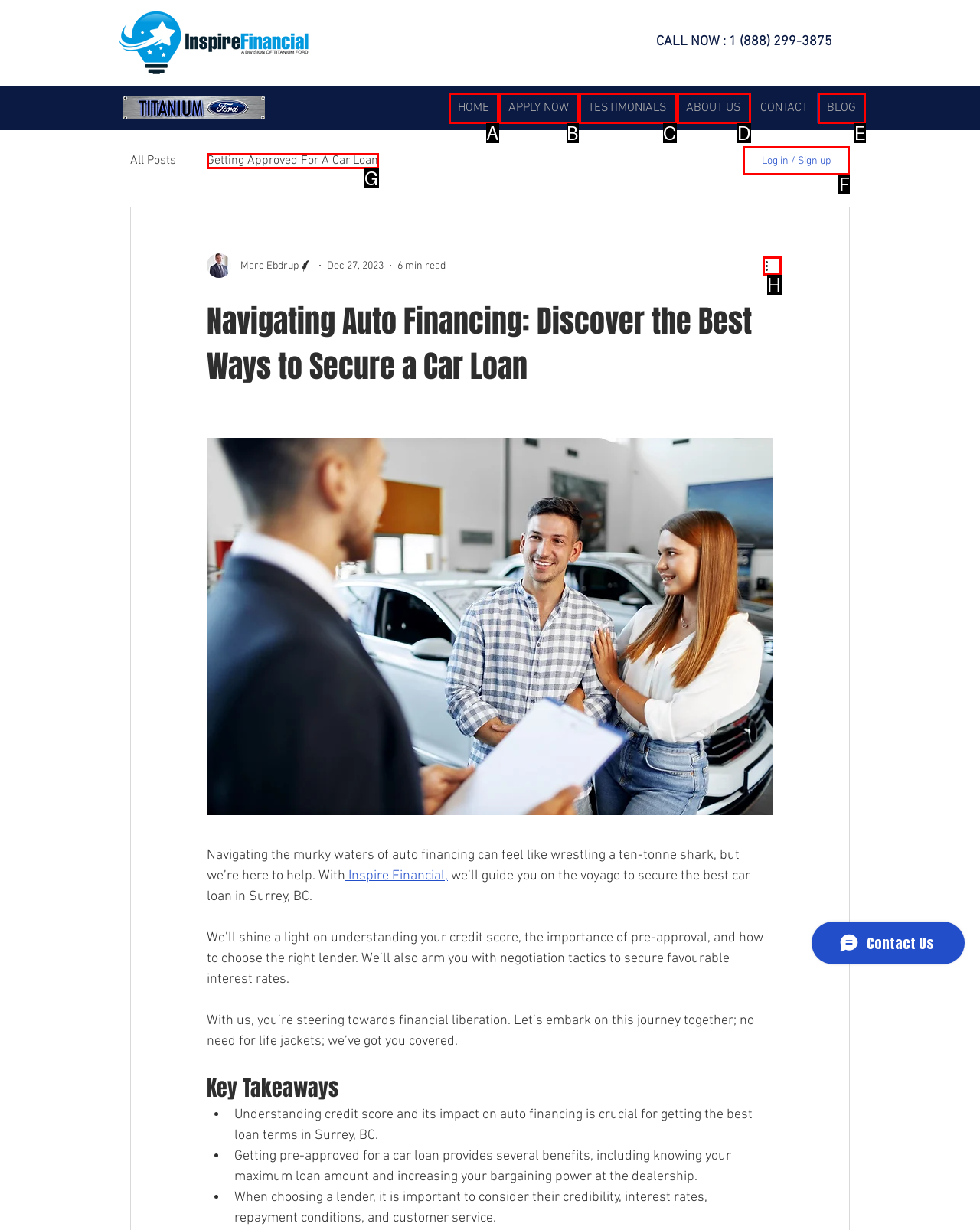Determine the letter of the UI element that you need to click to perform the task: Log in or Sign up.
Provide your answer with the appropriate option's letter.

F